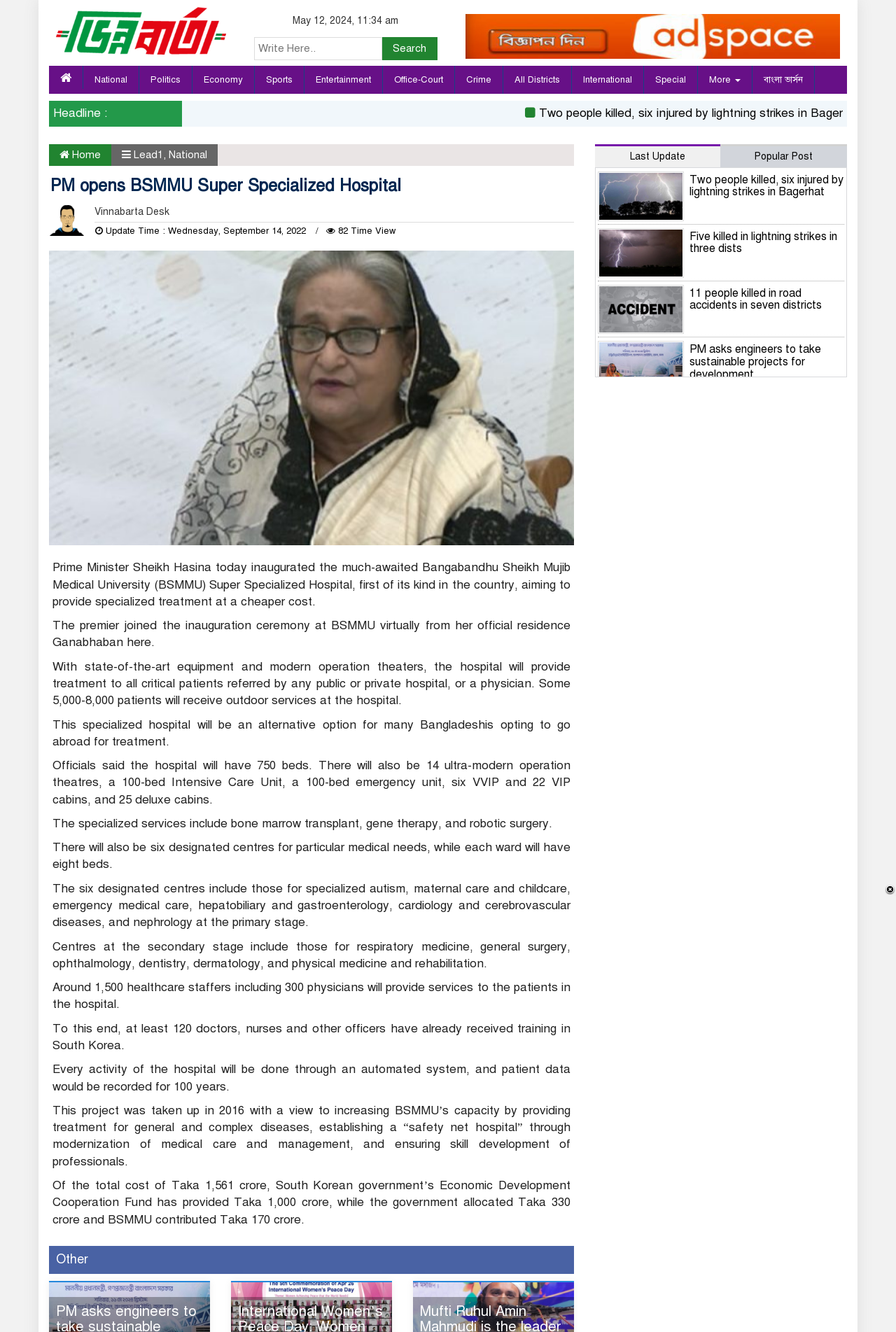How many beds will the hospital have?
Please provide a detailed and comprehensive answer to the question.

The question asks about the number of beds in the hospital, which can be found in the paragraph of text that describes the hospital's facilities. The text states that 'Officials said the hospital will have 750 beds.' This information is provided in the article to give readers an idea of the hospital's capacity.